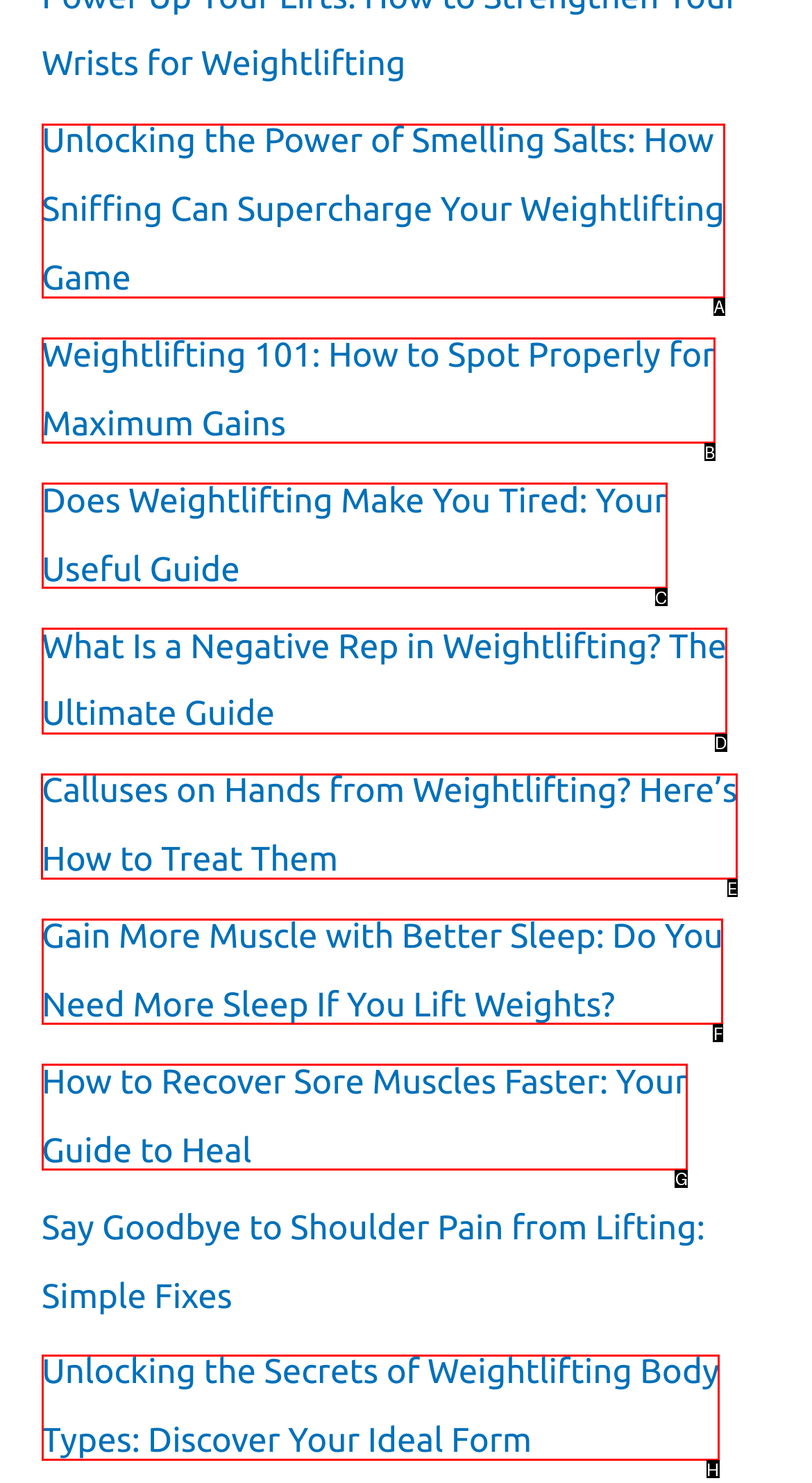Identify the HTML element to click to execute this task: Discover how to treat calluses on hands from weightlifting Respond with the letter corresponding to the proper option.

E